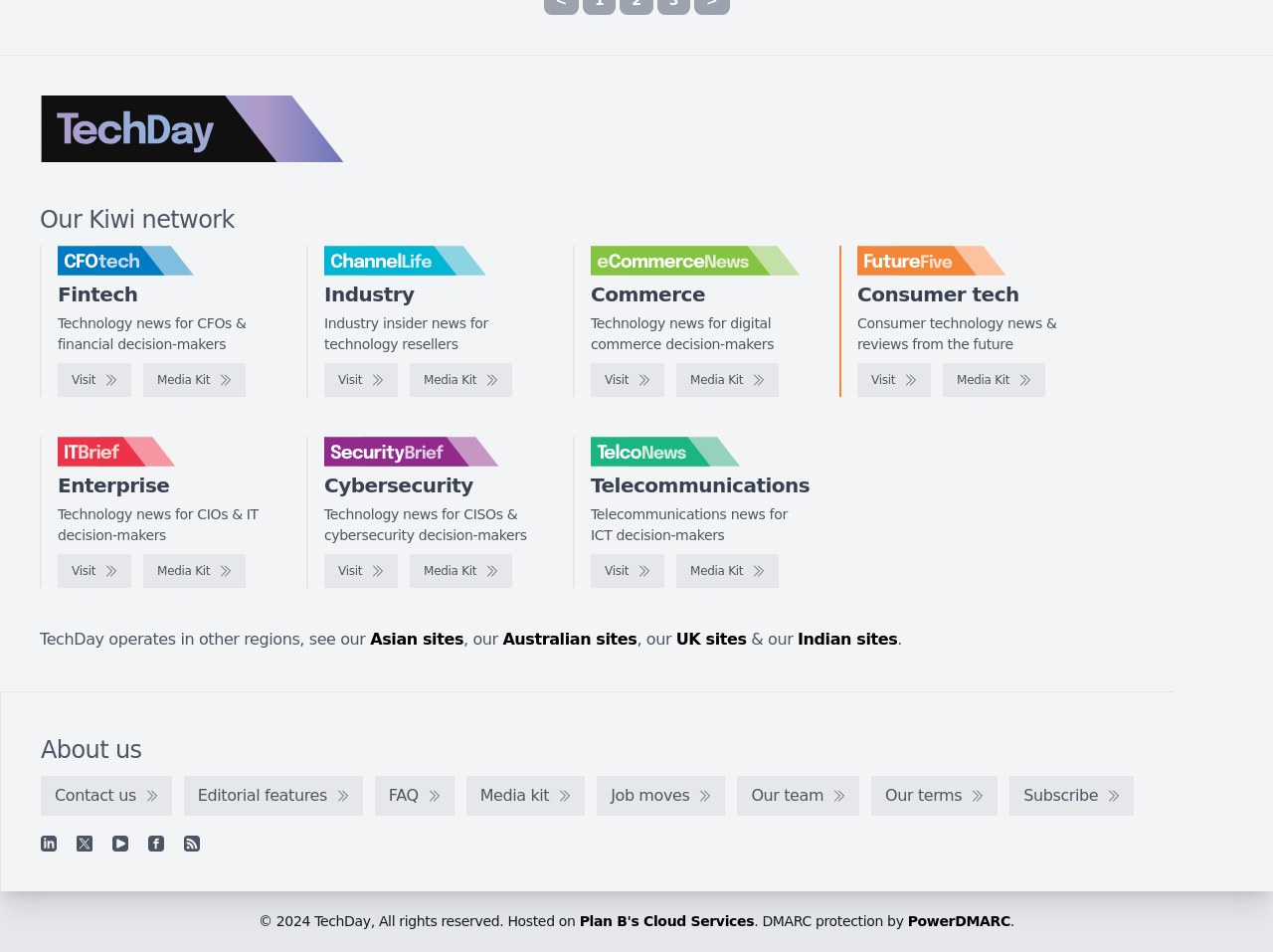Please provide the bounding box coordinates for the element that needs to be clicked to perform the instruction: "Contact us". The coordinates must consist of four float numbers between 0 and 1, formatted as [left, top, right, bottom].

[0.032, 0.815, 0.135, 0.857]